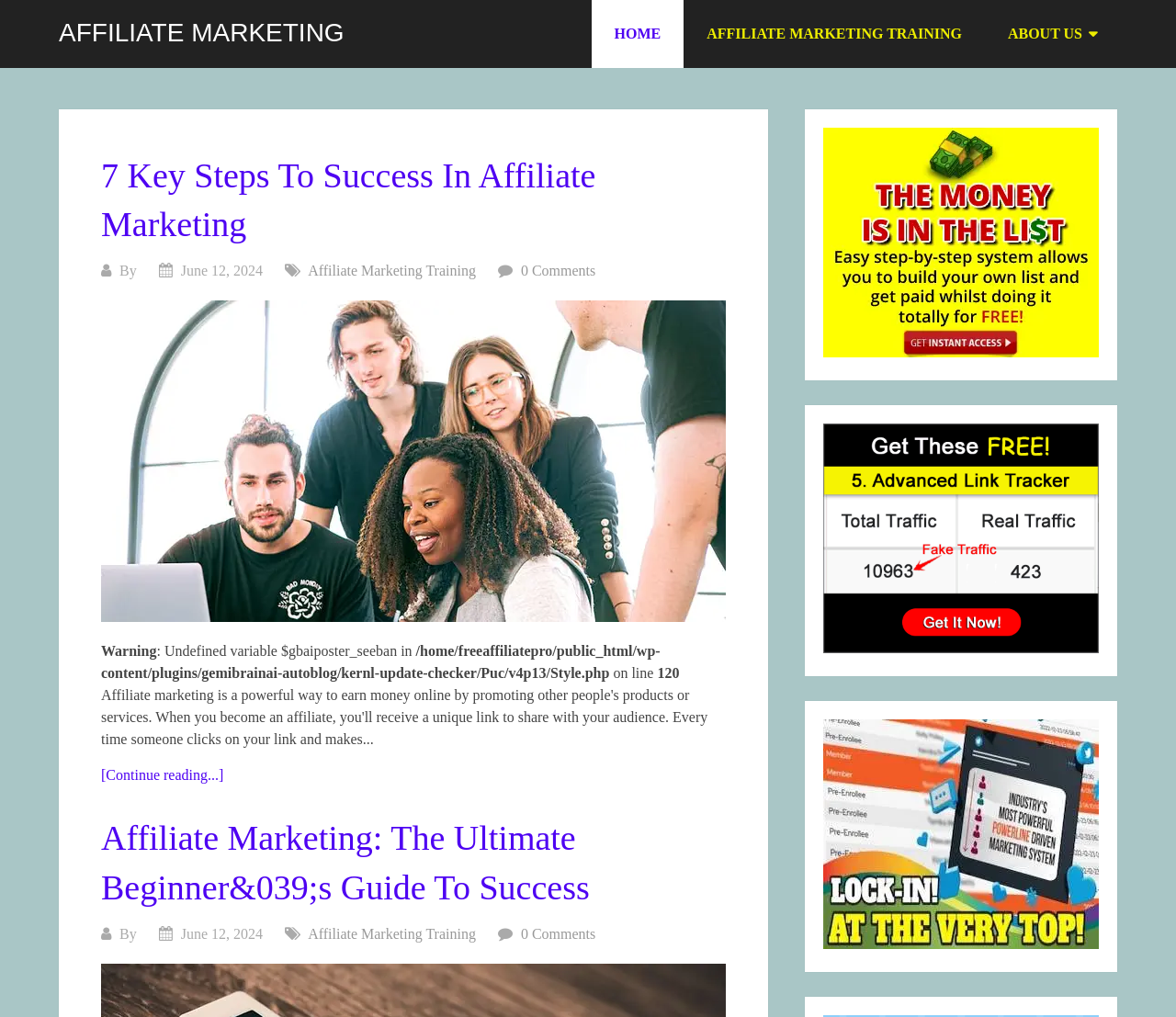Find the bounding box of the web element that fits this description: "Affiliate Marketing Training".

[0.262, 0.259, 0.405, 0.274]